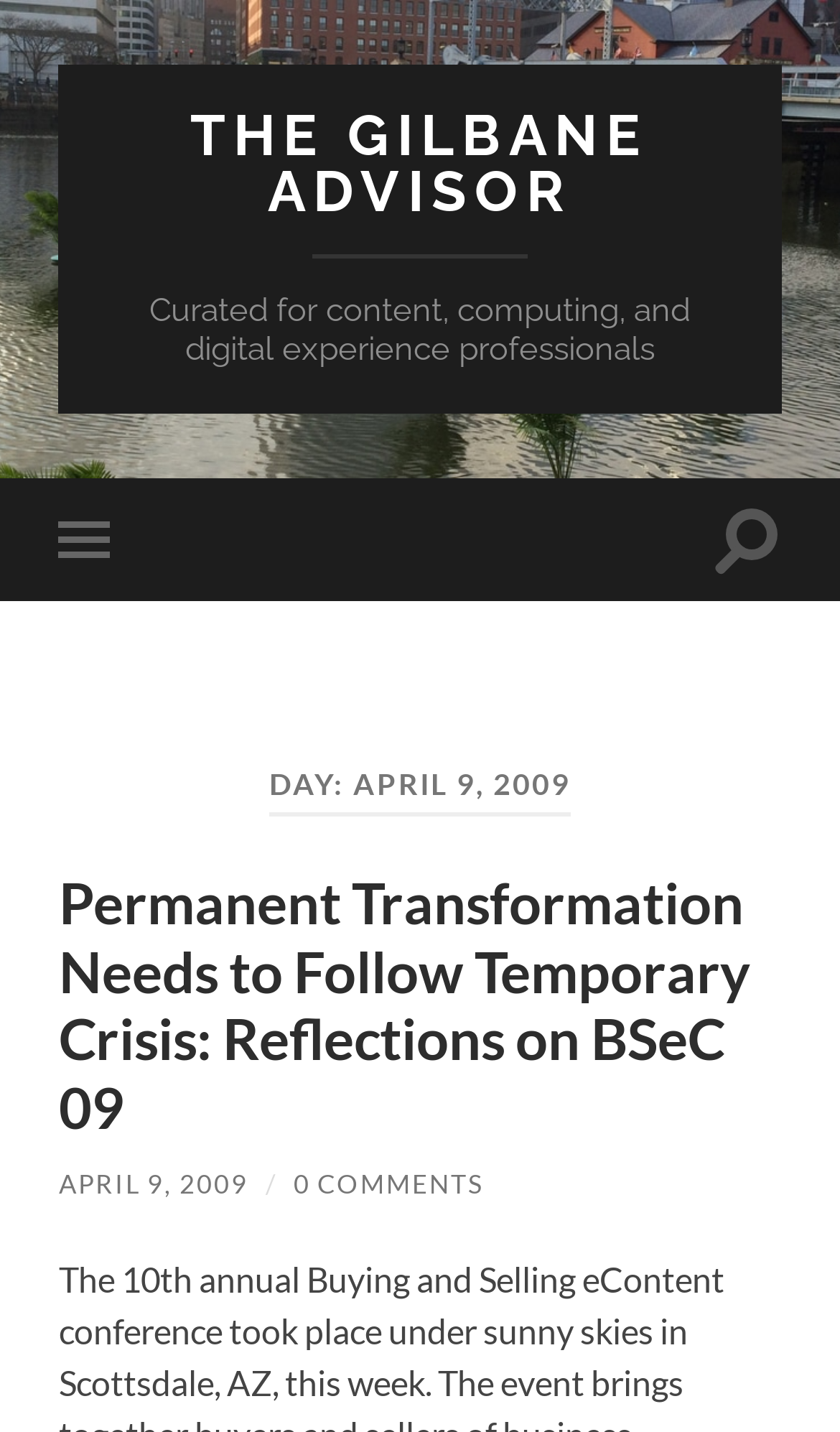Identify the main heading of the webpage and provide its text content.

DAY: APRIL 9, 2009